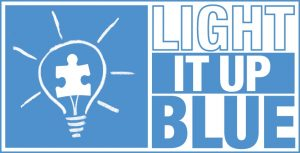What is inside the light bulb?
Refer to the image and provide a thorough answer to the question.

The light bulb graphic contains a puzzle piece, which is a symbol for autism awareness and acceptance, highlighting the importance of understanding and supporting individuals on the autism spectrum.